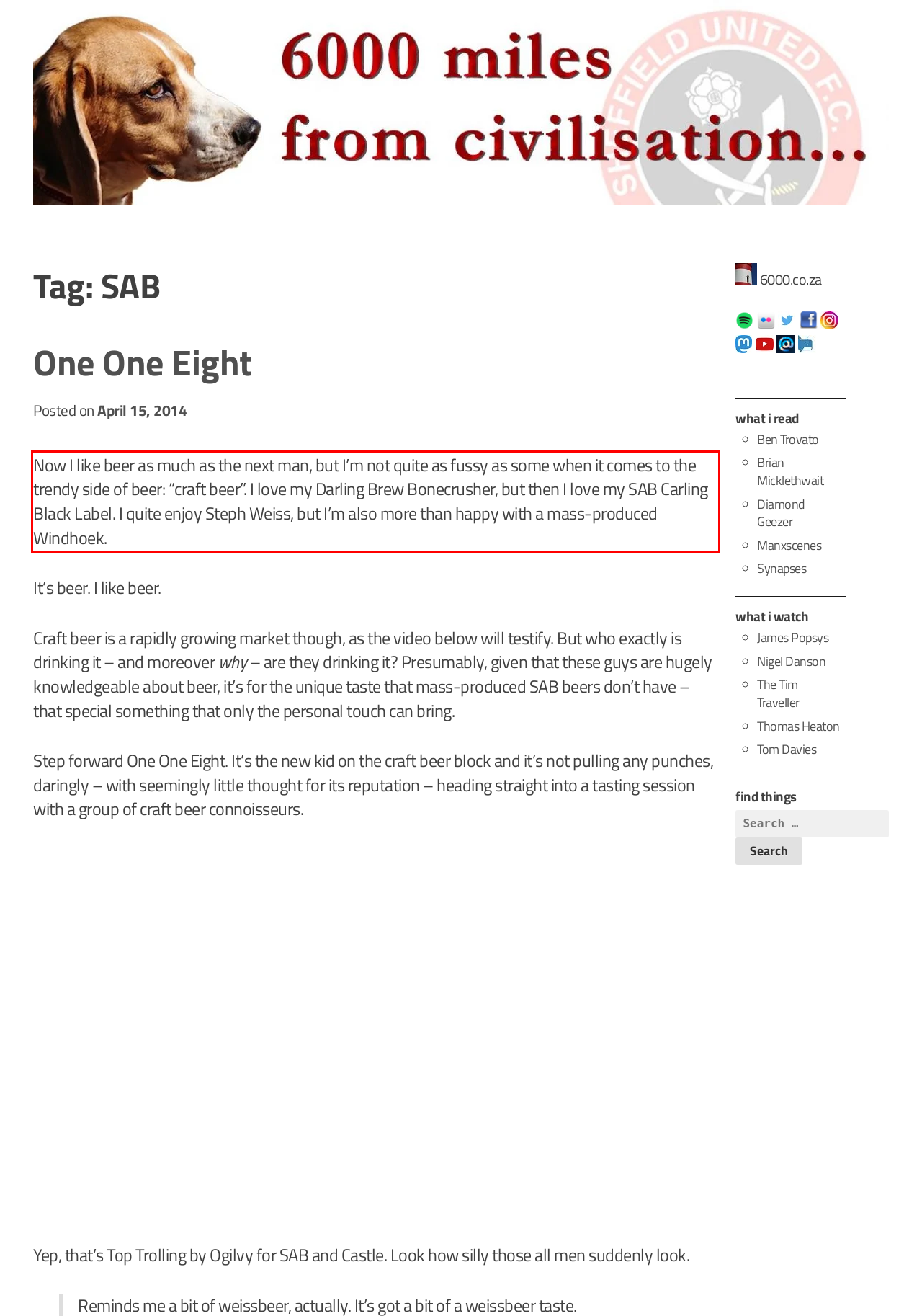Given a screenshot of a webpage, locate the red bounding box and extract the text it encloses.

Now I like beer as much as the next man, but I’m not quite as fussy as some when it comes to the trendy side of beer: “craft beer”. I love my Darling Brew Bonecrusher, but then I love my SAB Carling Black Label. I quite enjoy Steph Weiss, but I’m also more than happy with a mass-produced Windhoek.